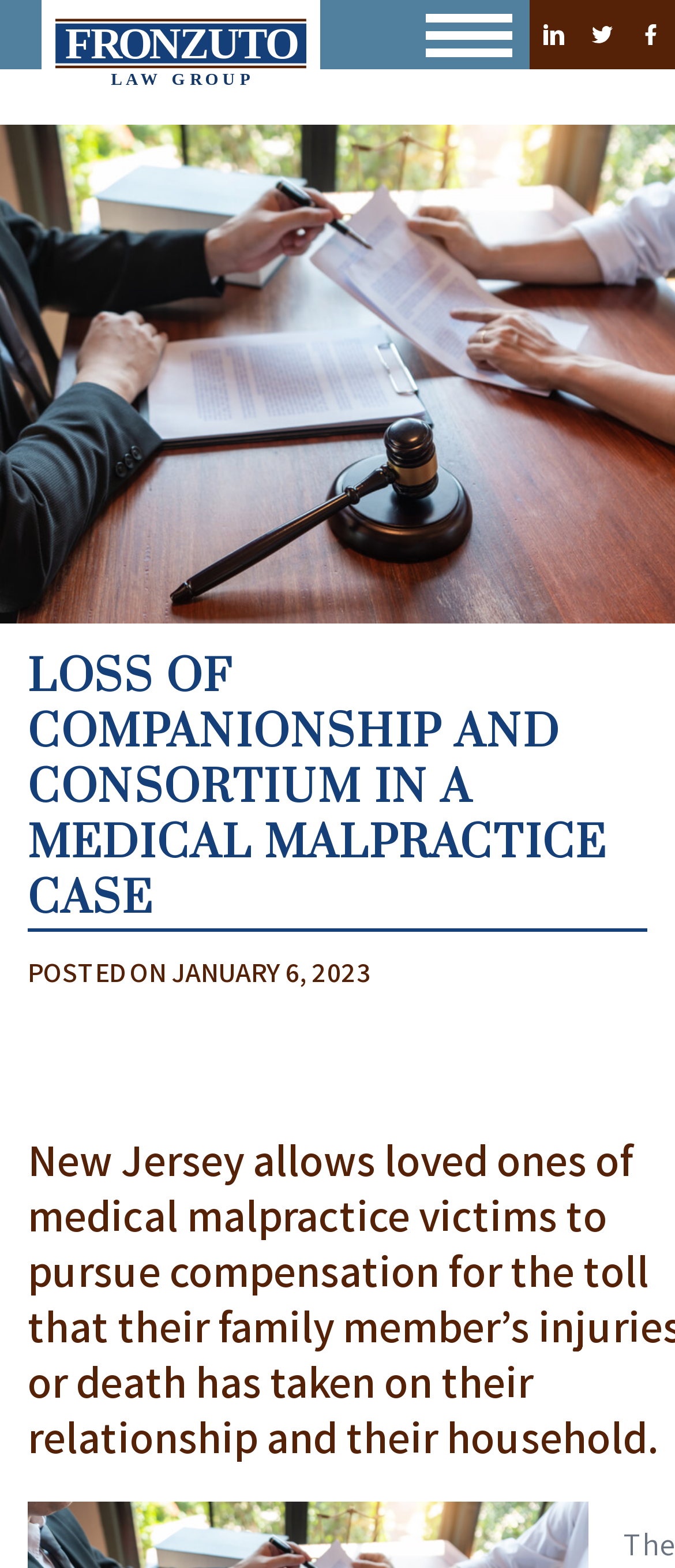Detail the various sections and features of the webpage.

The webpage is about "Loss of Companionship and Consortium in a NJ Medical Malpractice Case". At the top right corner, there are three social media links, namely LinkedIn, Twitter, and Facebook, each accompanied by its respective icon. 

Below the social media links, there is a prominent heading that occupies most of the width of the page, stating the main topic of the webpage. 

Underneath the heading, there is a section that indicates when the content was posted, which is January 6, 2023.